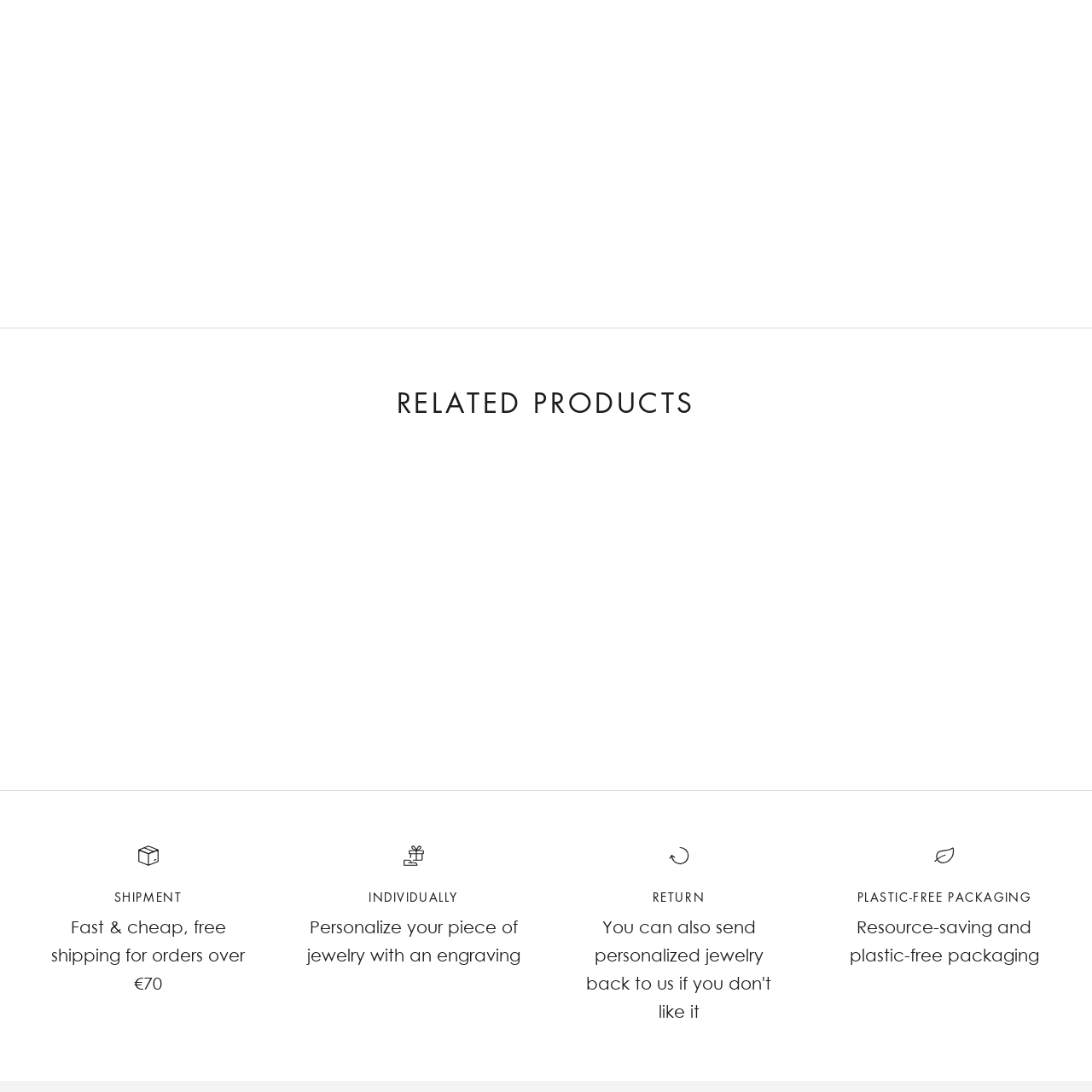Focus on the image within the purple boundary, Is the bracelet suitable for everyday wear? 
Answer briefly using one word or phrase.

Yes